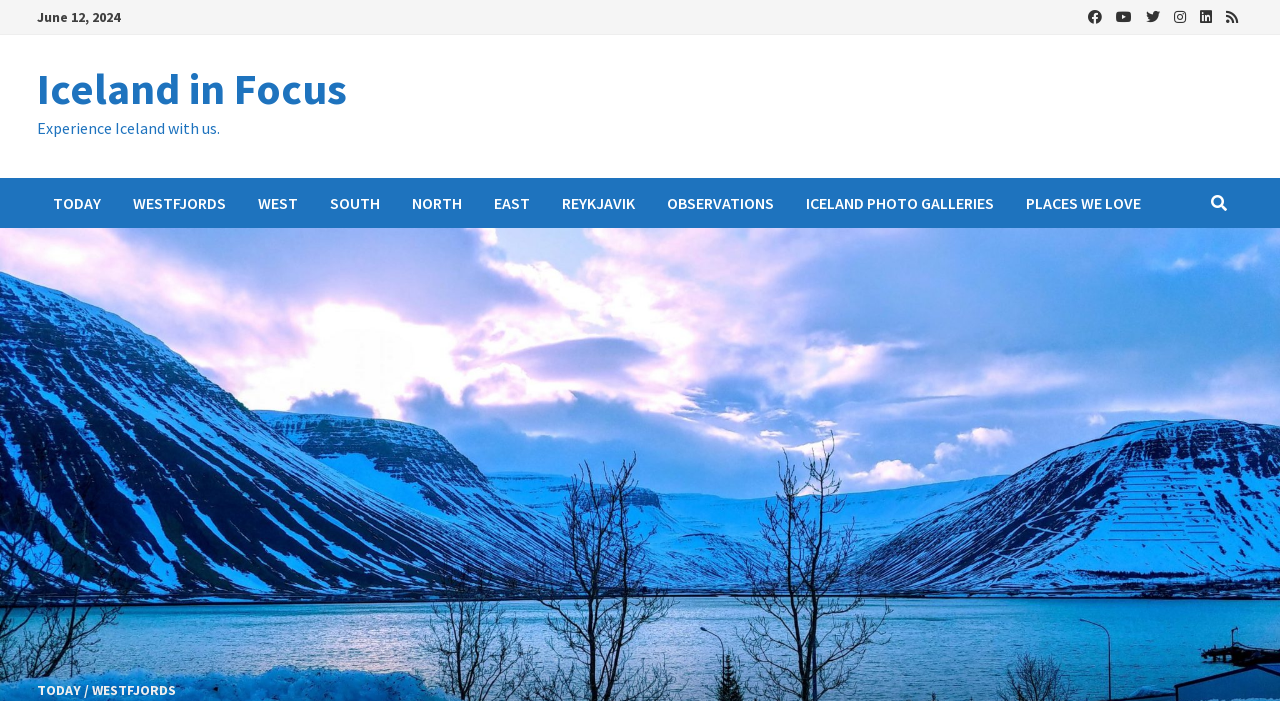Please identify the bounding box coordinates of the clickable area that will fulfill the following instruction: "Explore TODAY". The coordinates should be in the format of four float numbers between 0 and 1, i.e., [left, top, right, bottom].

[0.029, 0.254, 0.091, 0.325]